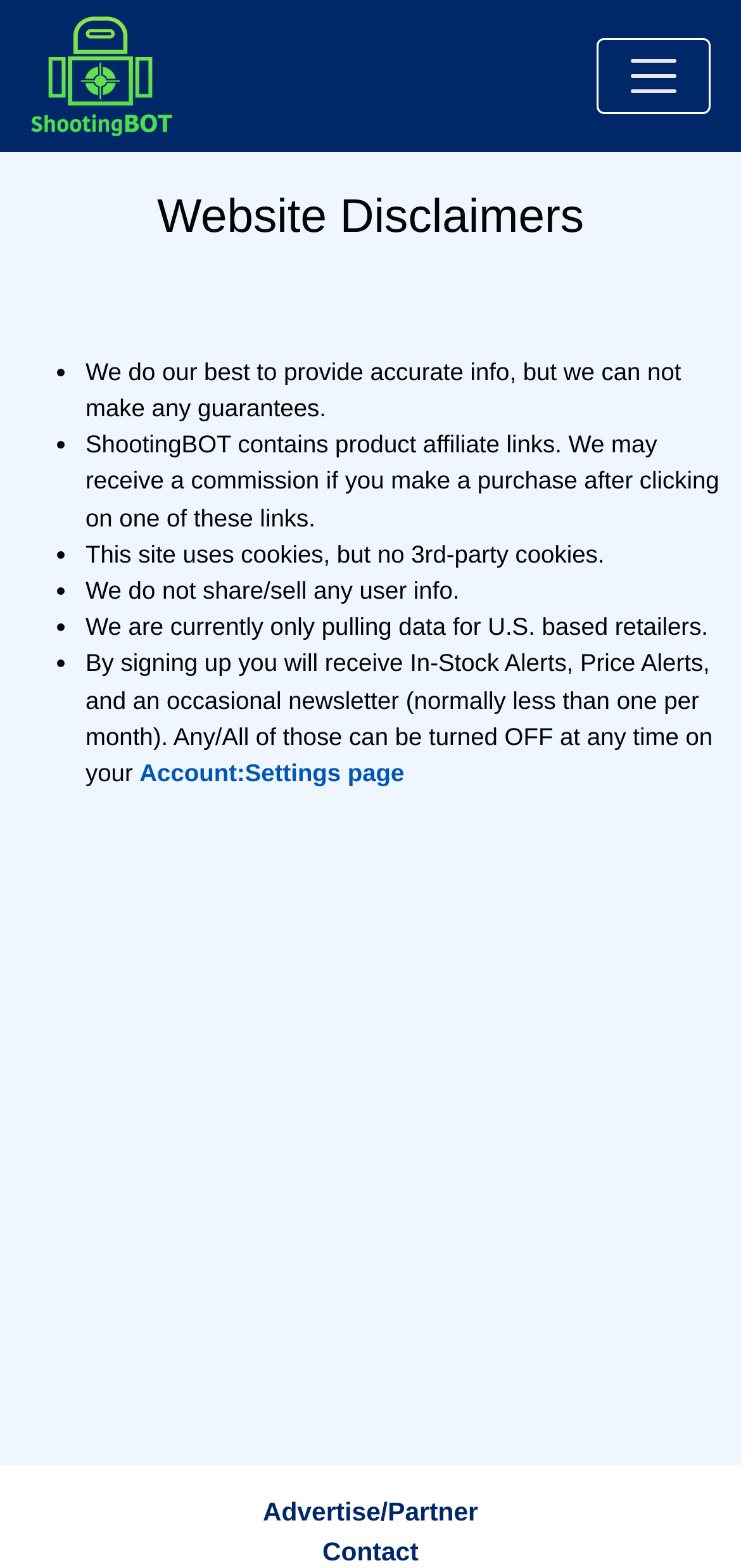Please provide a comprehensive response to the question based on the details in the image: What type of information does the website provide?

The website provides product information, as indicated by the disclaimer that 'We do our best to provide accurate info, but we can not make any guarantees.' This suggests that the website is providing information about products, although the exact nature of the products is not specified.